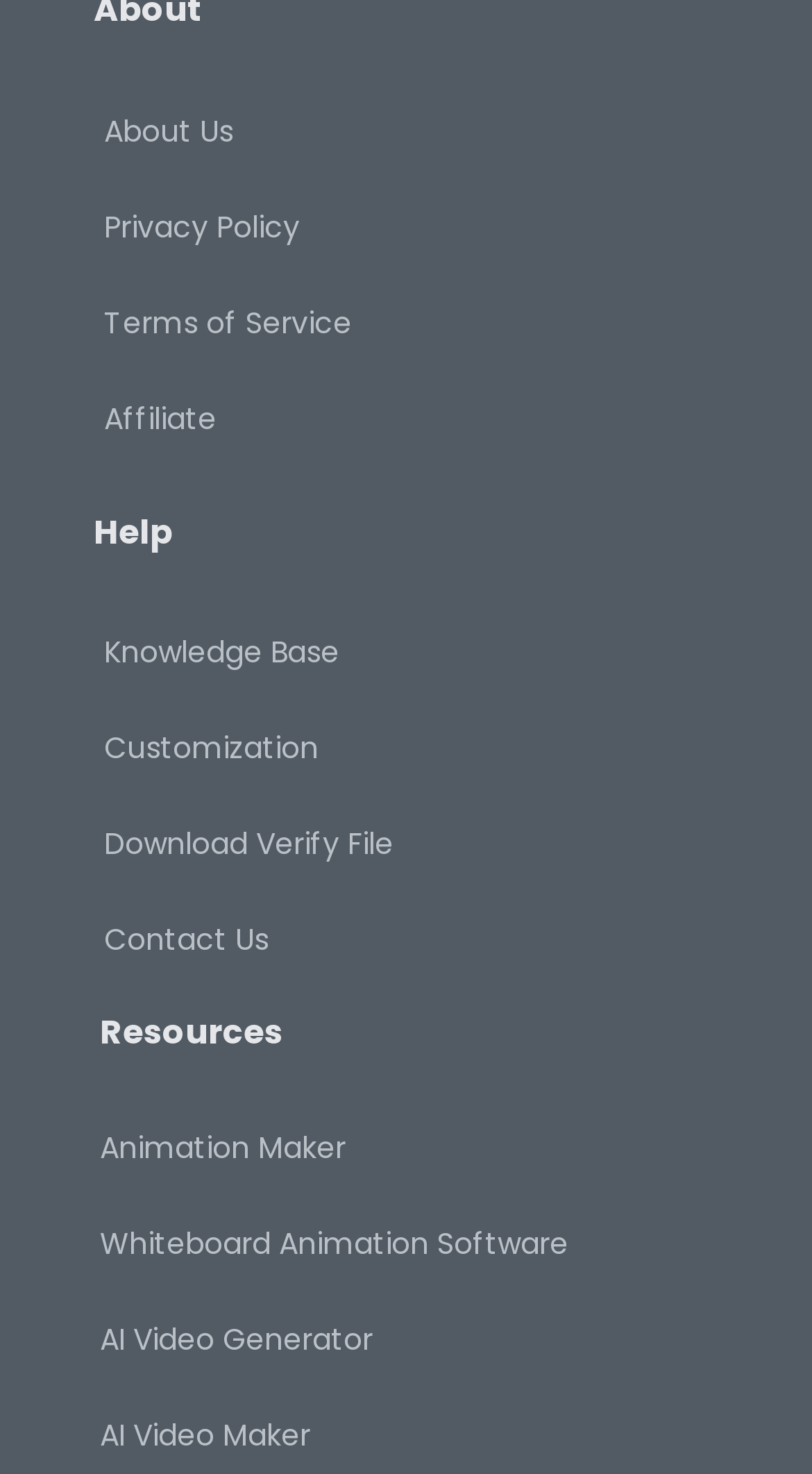Please reply to the following question using a single word or phrase: 
How many links are there in the footer?

9